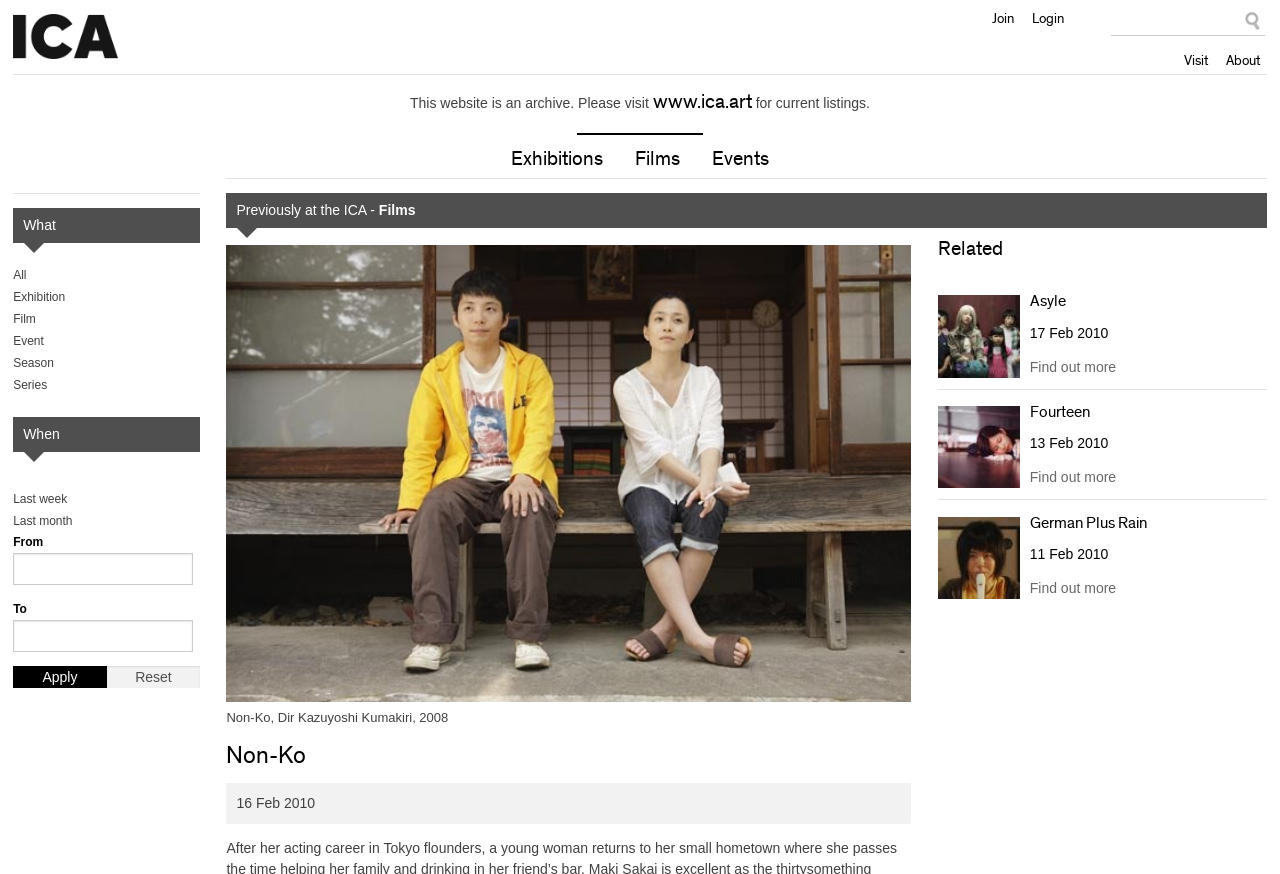Please identify the bounding box coordinates of the clickable element to fulfill the following instruction: "Visit the Institute of Contemporary Arts". The coordinates should be four float numbers between 0 and 1, i.e., [left, top, right, bottom].

[0.92, 0.057, 0.949, 0.081]